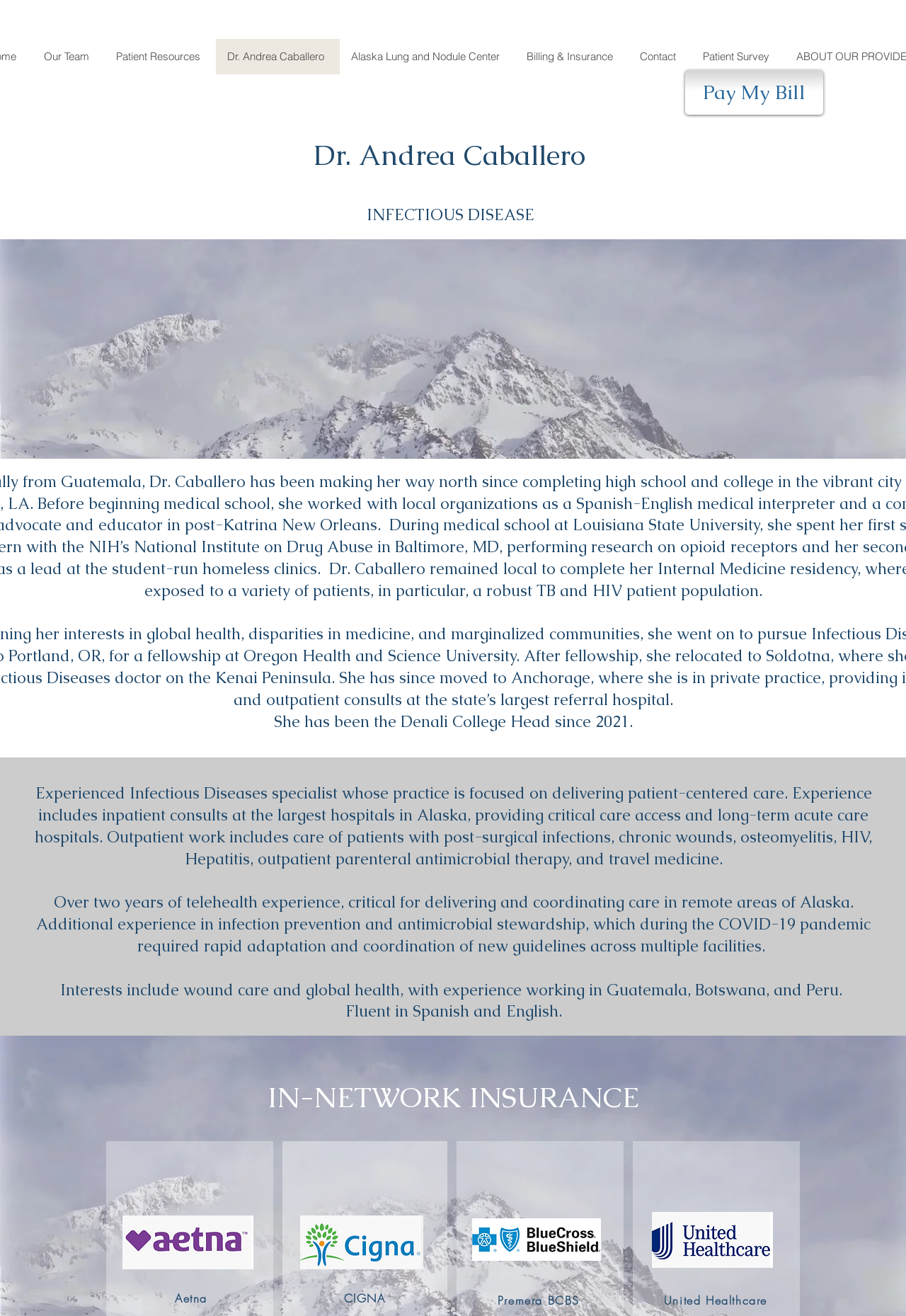Offer a comprehensive description of the webpage’s content and structure.

This webpage is about Dr. Andrea Caballero, an infectious disease specialist. At the top, there is a navigation menu with links to "Pay My Bill", "Our Team", "Patient Resources", "Dr. Andrea Caballero", "Alaska Lung and Nodule Center", "Billing & Insurance", "Contact", and "Patient Survey". 

Below the navigation menu, there is a heading that reads "Dr. Andrea Caballero" followed by another heading that reads "INFECTIOUS DISEASE". 

The main content of the webpage is a brief biography of Dr. Caballero, which describes her experience, expertise, and interests. The biography is divided into several sections, each with a heading. The sections describe her practice, experience with telehealth, infection prevention, and antimicrobial stewardship, as well as her interests in wound care and global health. 

At the bottom of the page, there is a section about in-network insurance, with headings for "Aetna", "CIGNA", "Premera BCBS", and "United Healthcare". Each insurance provider is accompanied by a screenshot.